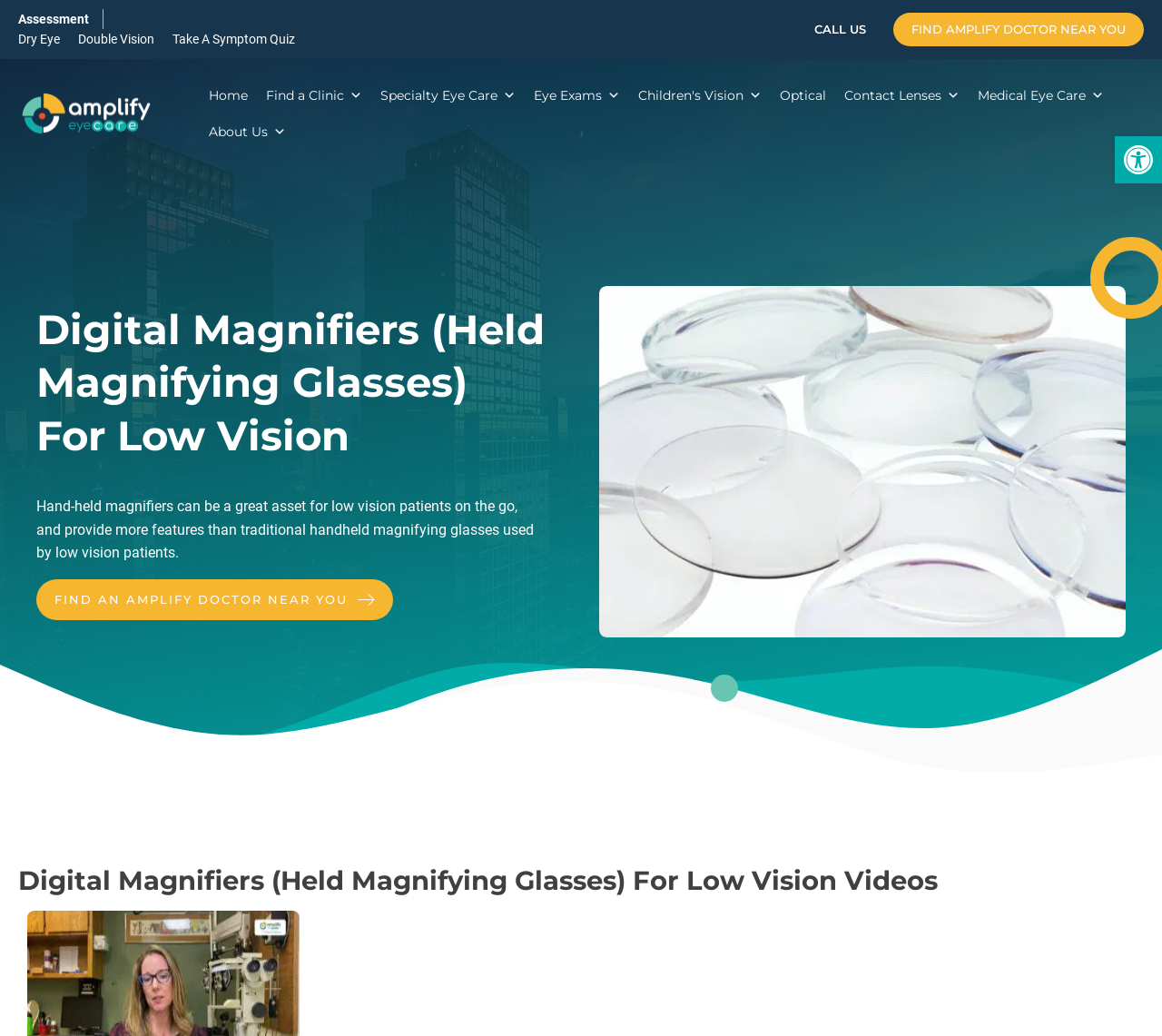Could you determine the bounding box coordinates of the clickable element to complete the instruction: "Search for children"? Provide the coordinates as four float numbers between 0 and 1, i.e., [left, top, right, bottom].

None